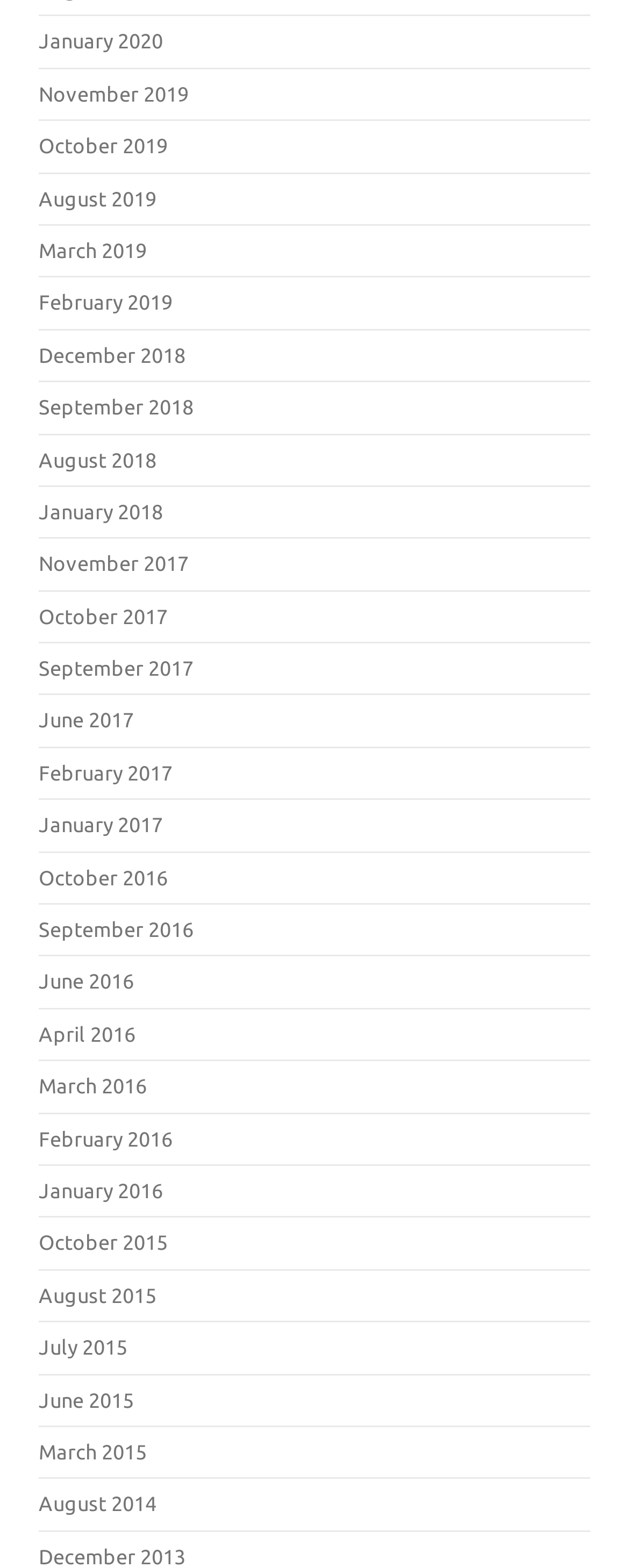Provide the bounding box coordinates of the HTML element this sentence describes: "July 2015".

[0.062, 0.852, 0.203, 0.866]